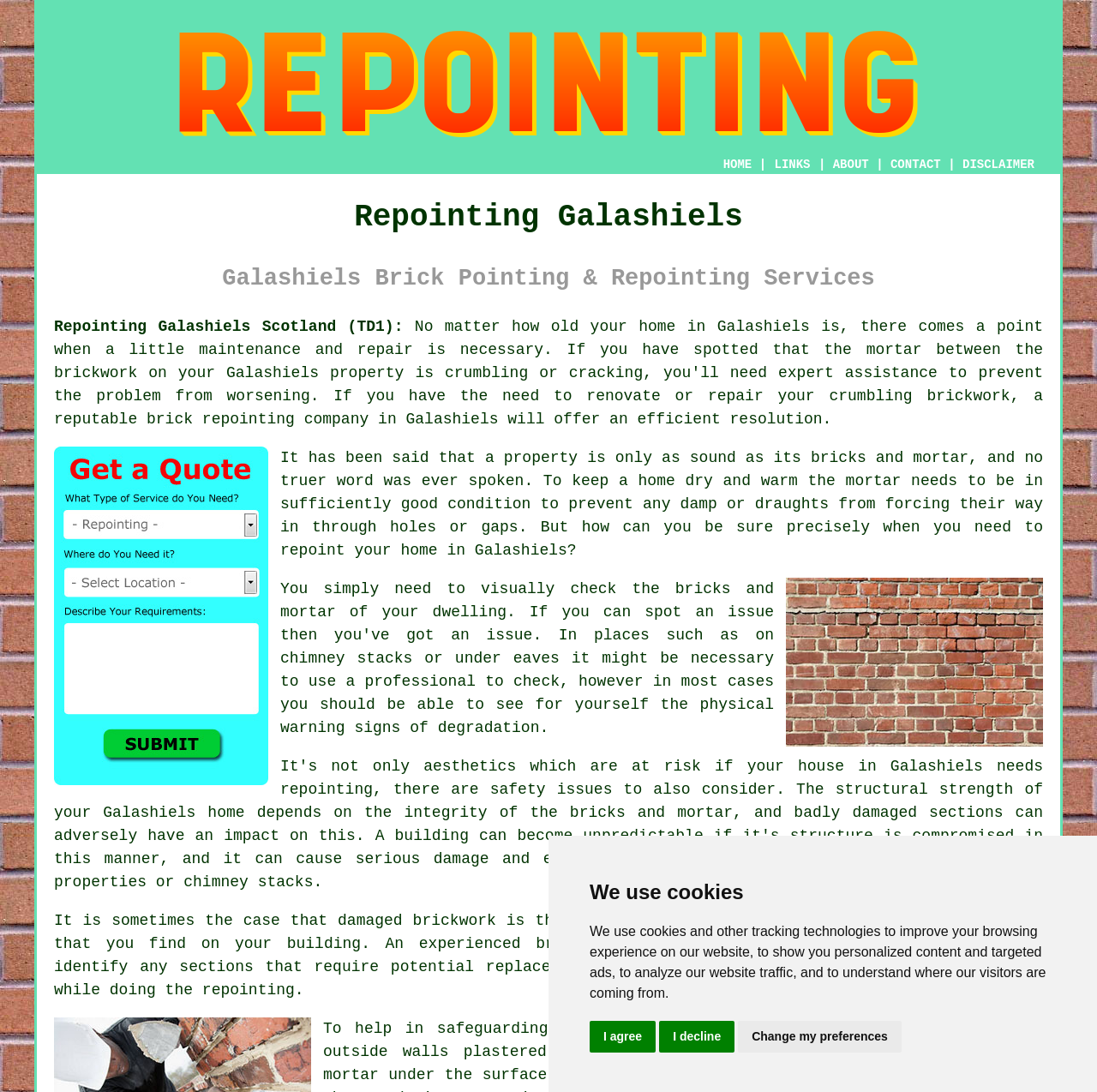Utilize the information from the image to answer the question in detail:
What is the main focus of this webpage?

Based on the webpage content, the main focus is on repointing services in Galashiels, Scotland, as indicated by the heading 'Repointing Galashiels' and the presence of links related to repointing services.